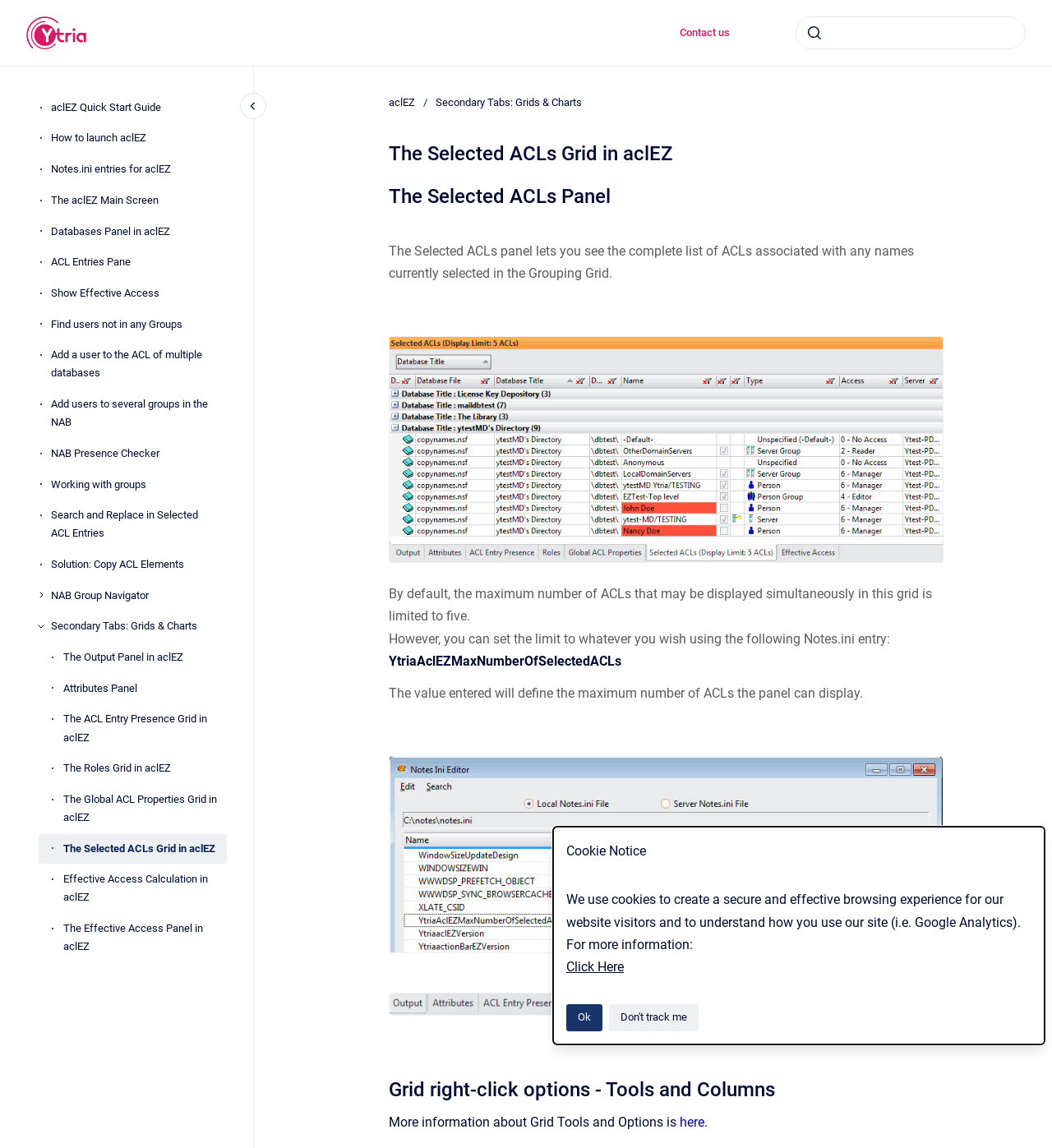Provide a single word or phrase answer to the question: 
What is the purpose of the Selected ACLs panel?

see complete list of ACLs